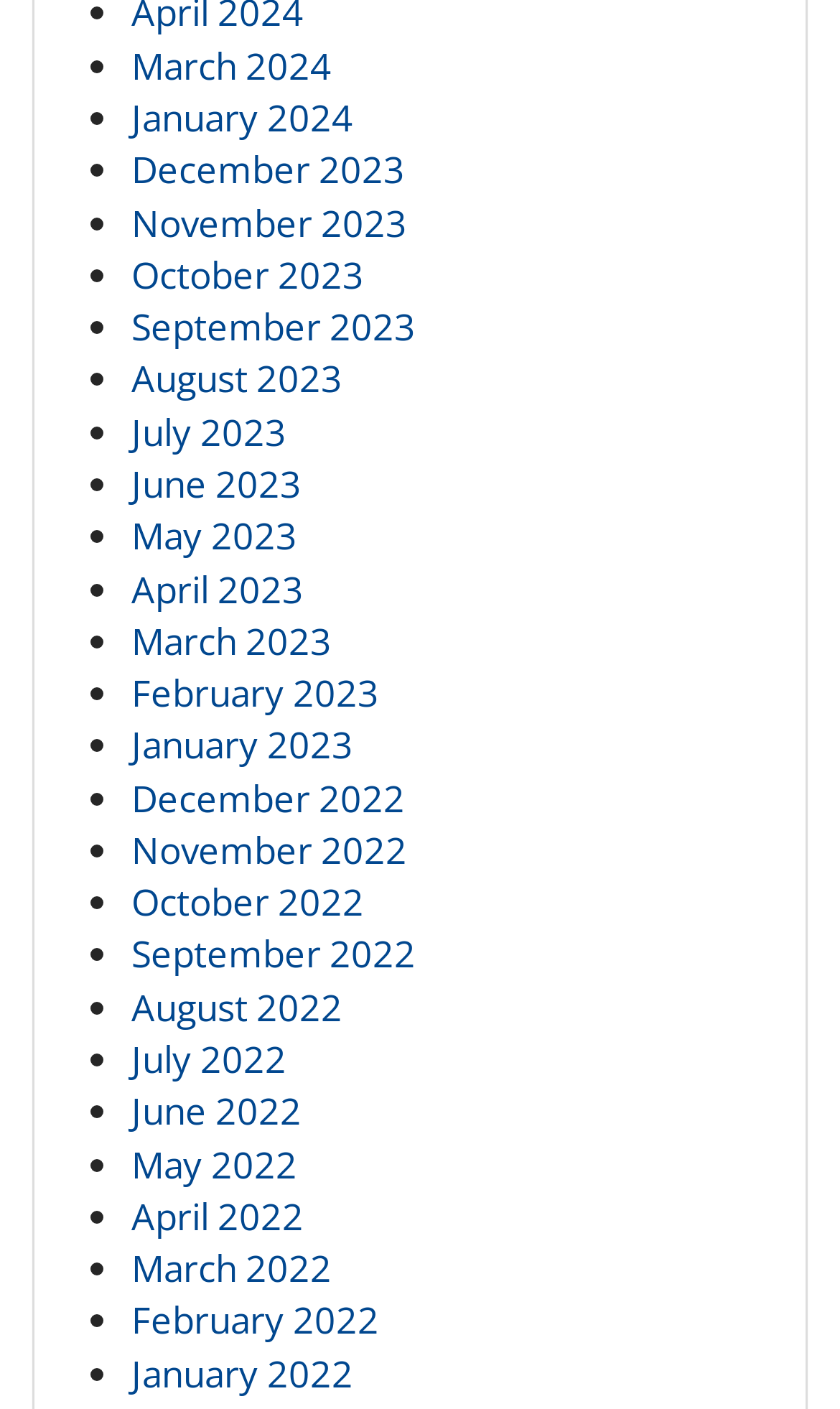Please identify the coordinates of the bounding box for the clickable region that will accomplish this instruction: "View December 2023".

[0.156, 0.103, 0.482, 0.138]